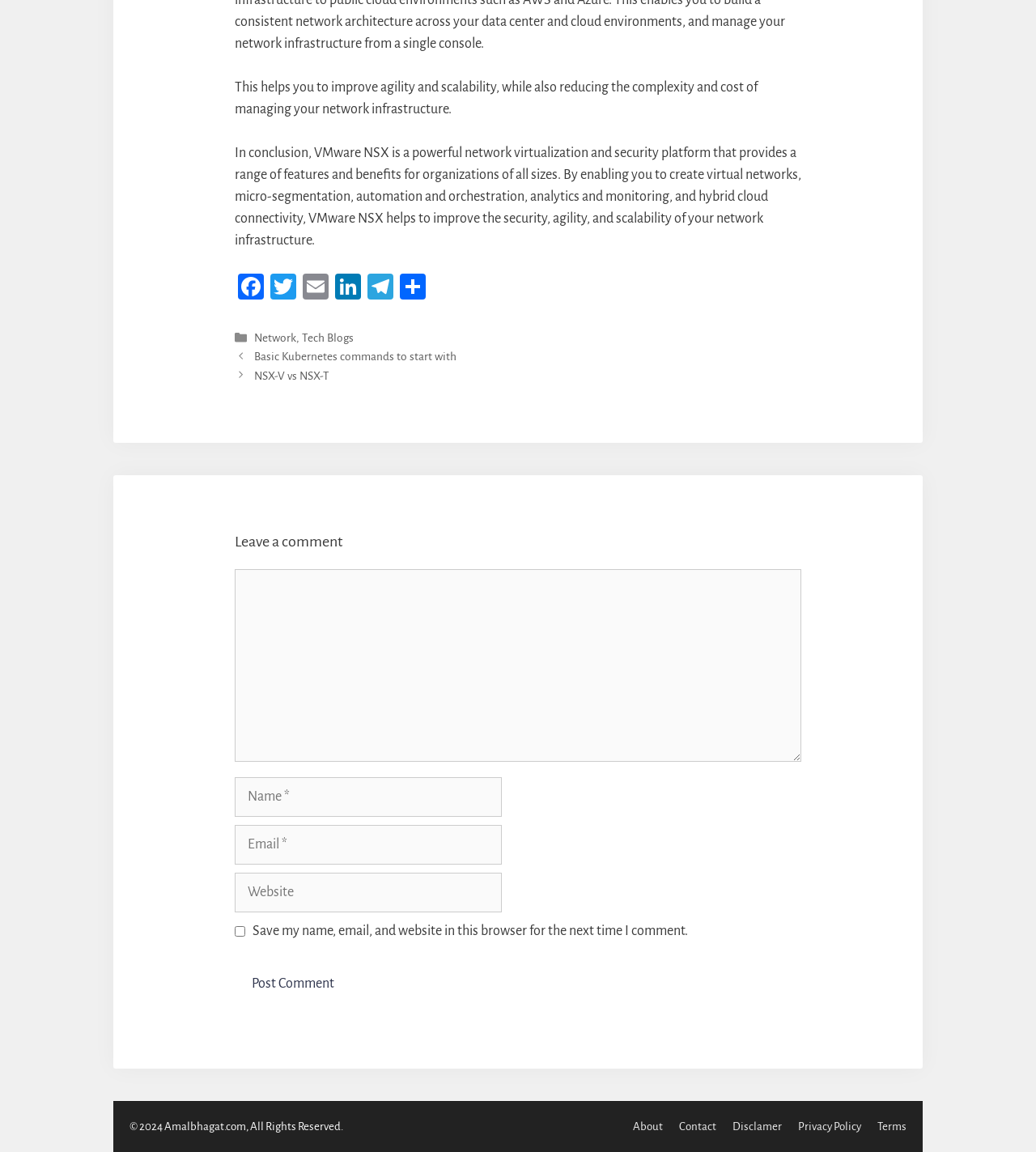Identify the bounding box coordinates necessary to click and complete the given instruction: "Share on social media".

[0.383, 0.238, 0.414, 0.265]